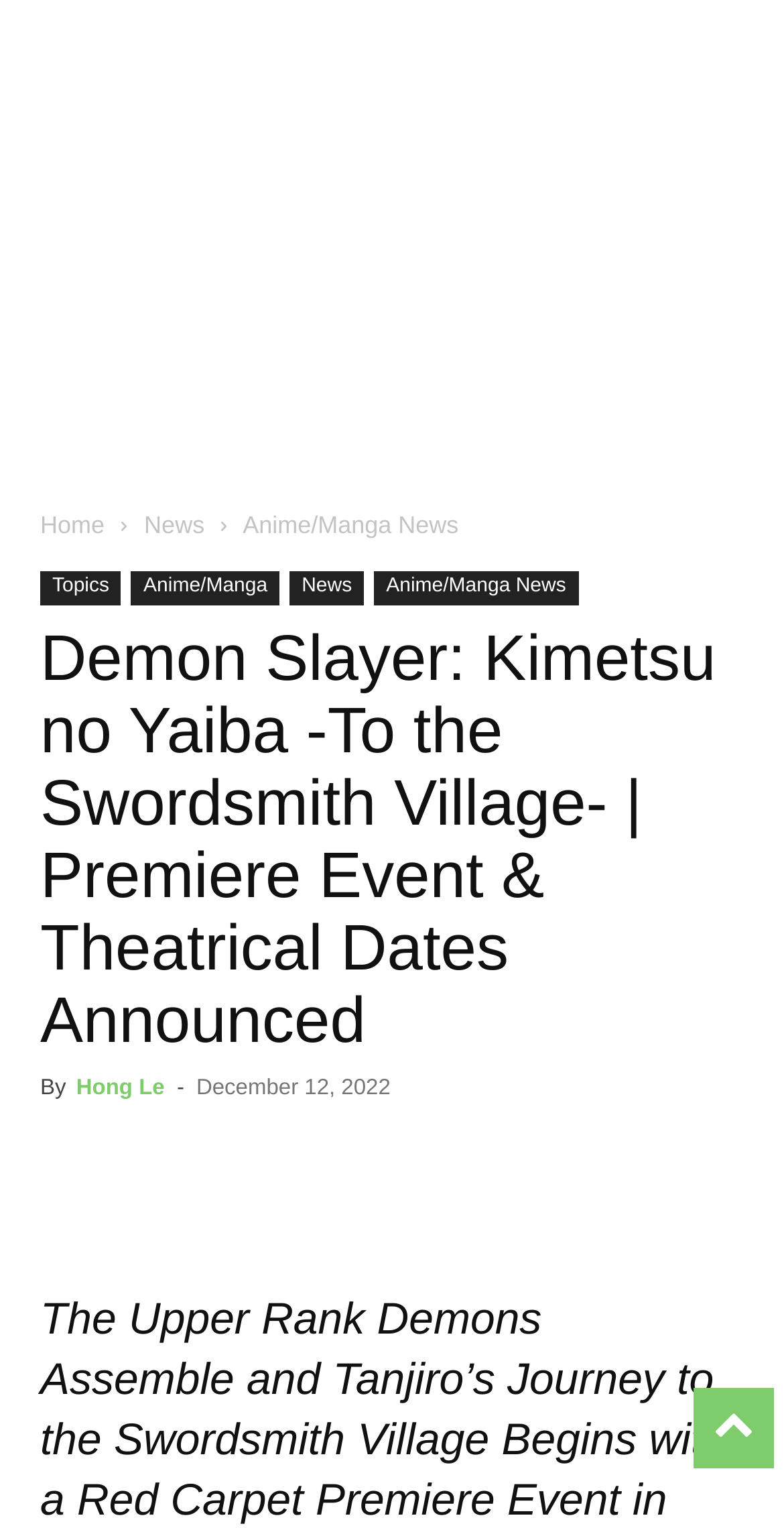Find the bounding box coordinates of the area that needs to be clicked in order to achieve the following instruction: "read the article by Hong Le". The coordinates should be specified as four float numbers between 0 and 1, i.e., [left, top, right, bottom].

[0.097, 0.704, 0.21, 0.72]